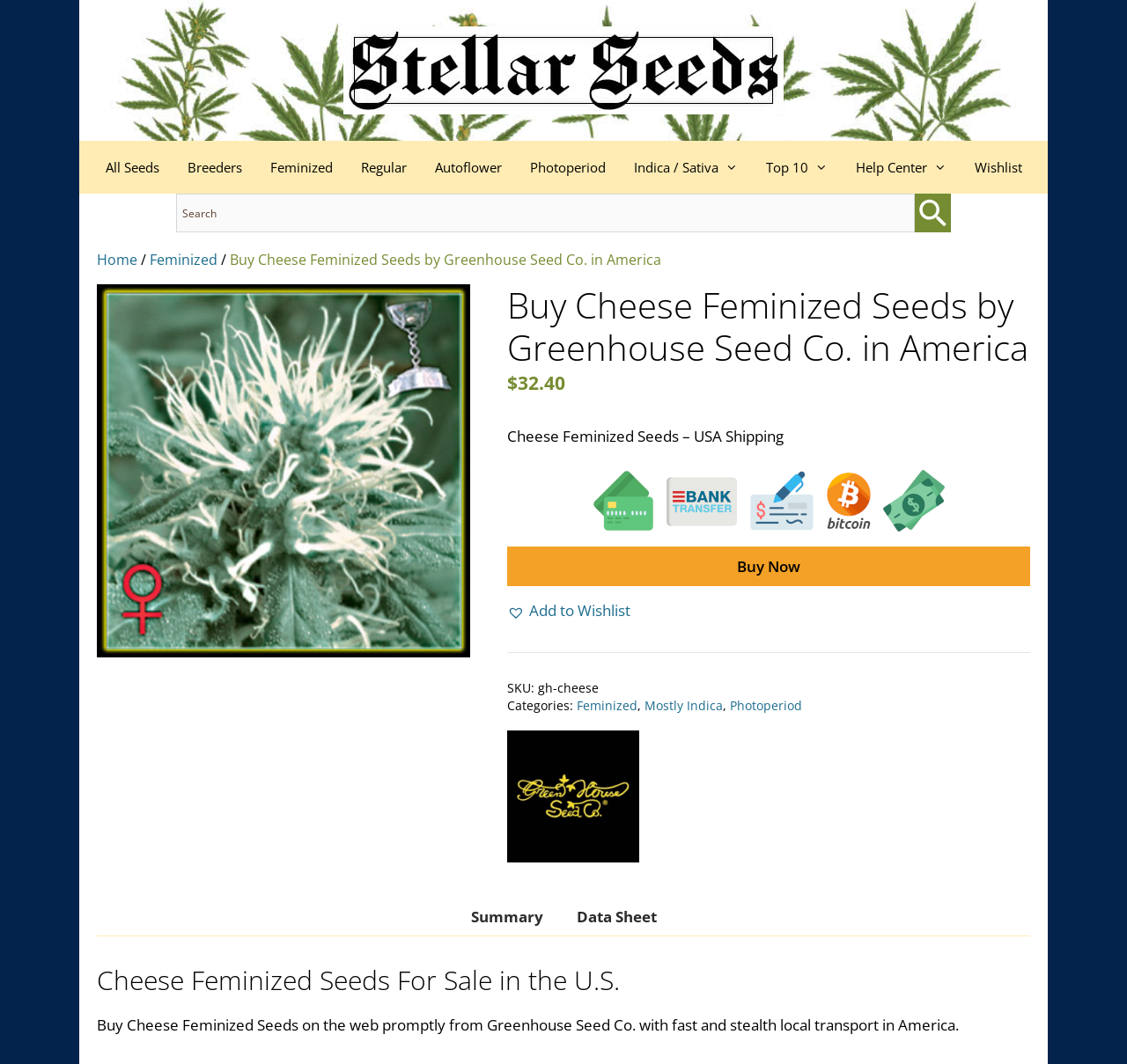Your task is to find and give the main heading text of the webpage.

Buy Cheese Feminized Seeds by Greenhouse Seed Co. in America